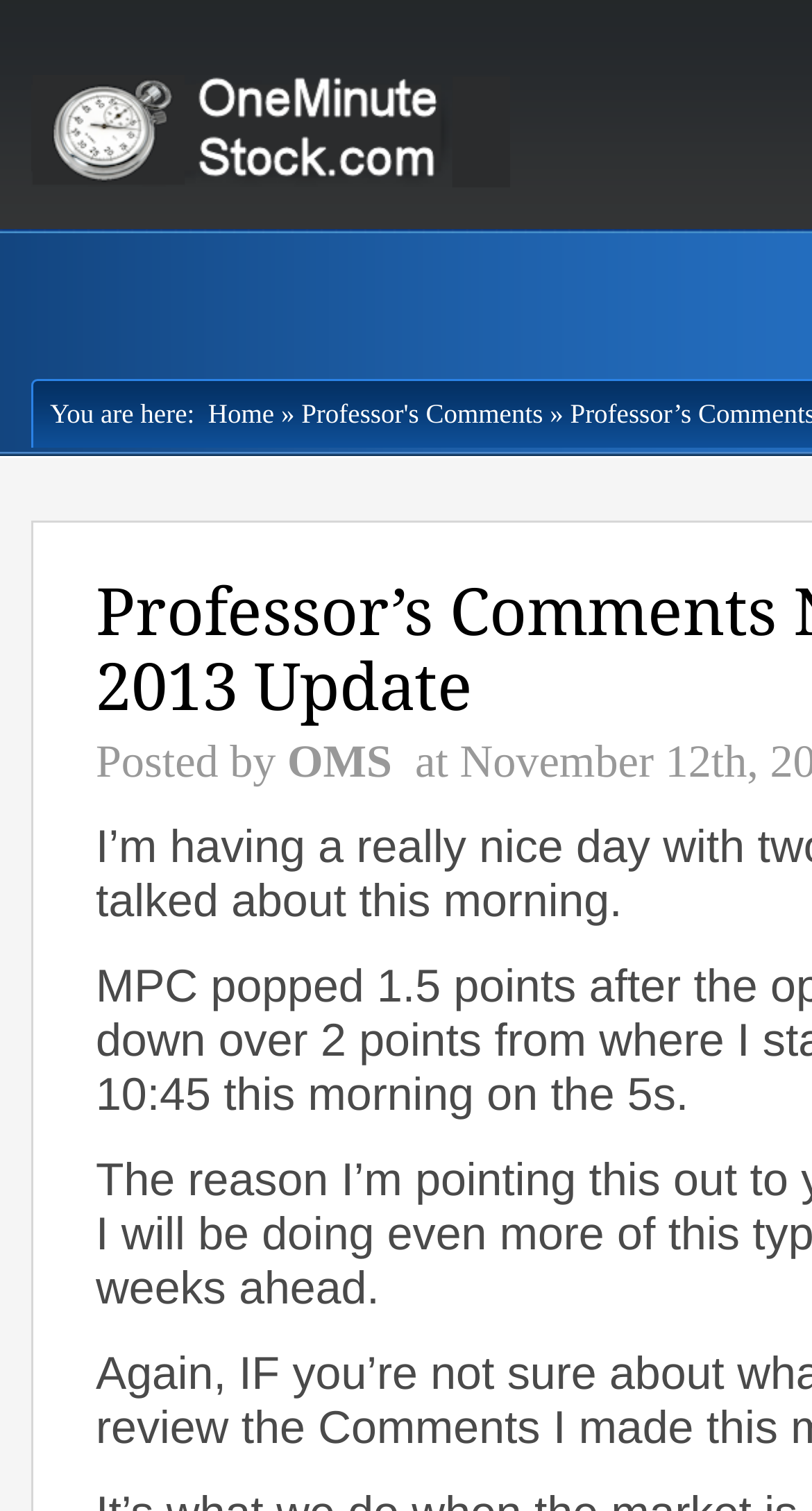What is the type of content on this page?
Please provide a single word or phrase based on the screenshot.

Update